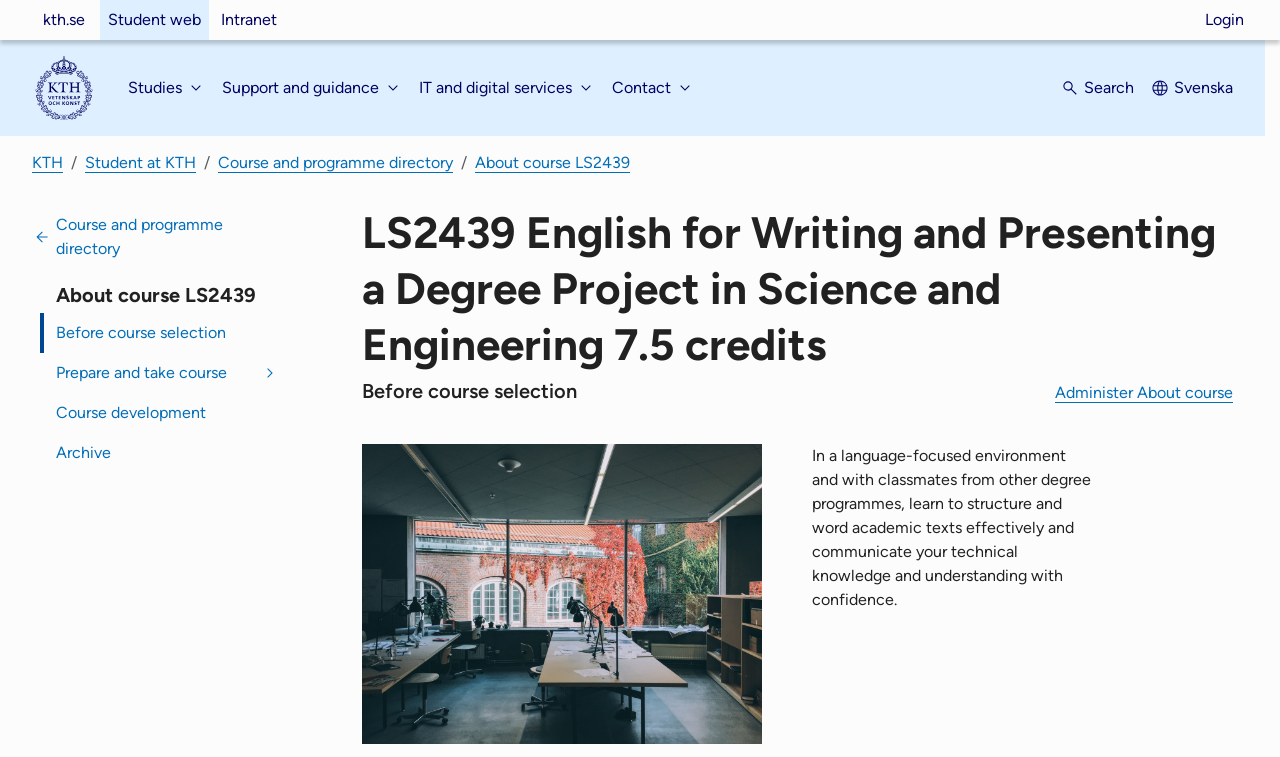Analyze the image and give a detailed response to the question:
What is the name of the course?

I found the answer by looking at the breadcrumbs navigation section, where it says 'About course LS2439'. This suggests that LS2439 is the name of the course.